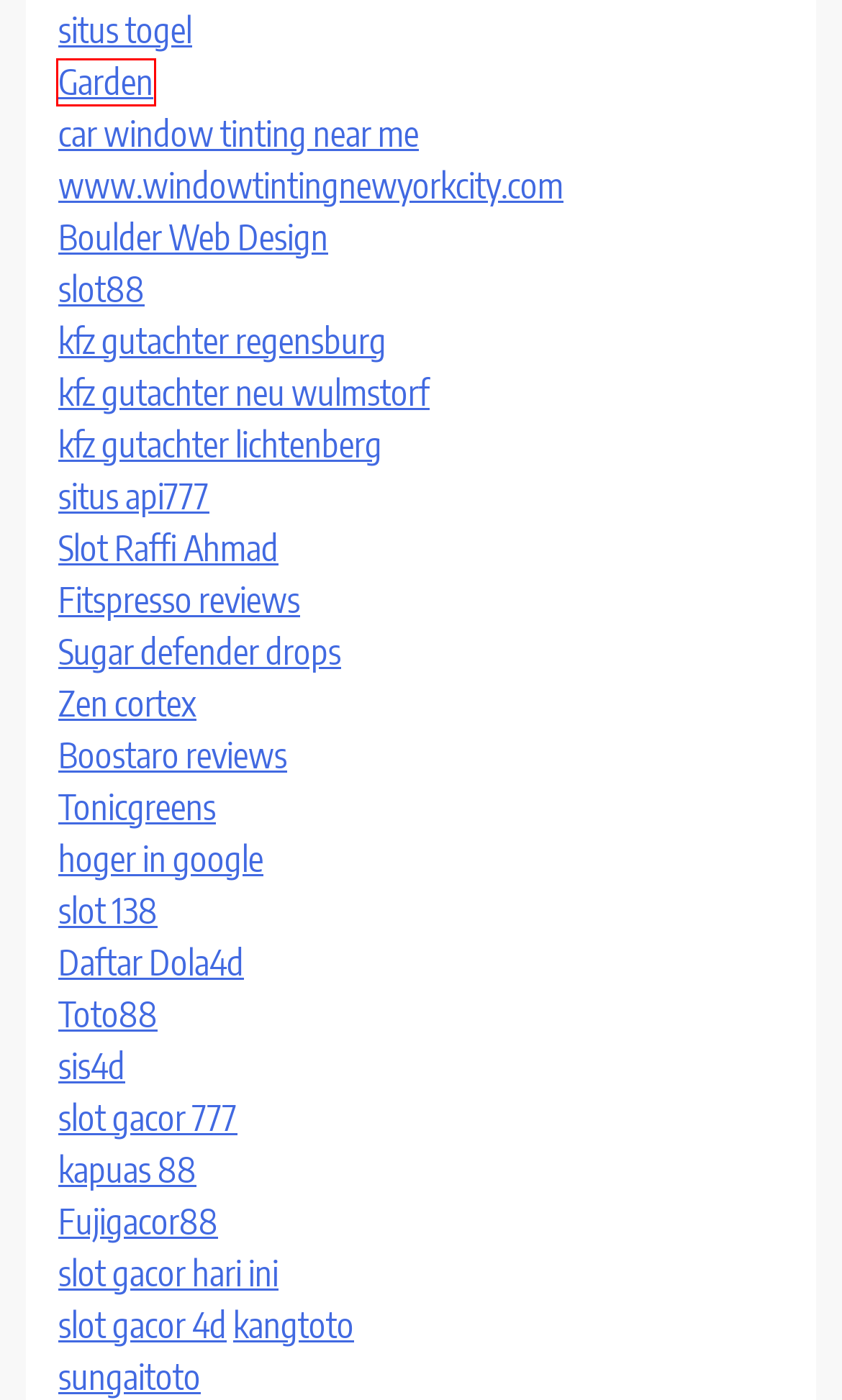You’re provided with a screenshot of a webpage that has a red bounding box around an element. Choose the best matching webpage description for the new page after clicking the element in the red box. The options are:
A. Kfz Gutachter Lichtenberg | 24h erreichbar & schnelle Hilfe
B. Slot Raffi Ahmad Daftar Slot Online Terpercaya 2024
C. API777 > Situs Judi Slot Gacor Terpercaya & Slot88 Resmi Terbaik
D. HOUSEGARDEN เราใช้เวลาส่วนใหญ่ เพื่อเข้าใจรายละเอียดของ
E. Rupiahtoto > Situs Toto Togel Online Resmi Terpercaya Hadiah 4D Terbesar 2024
F. Boulder Web Design Company | Call Us: +1 (407) 545-2129
G. Kfz Gutachter Regensburg | 24h erreichbar & schnell vor Ort
H. Dola4D Game Digital Smartphone Terbaik

D